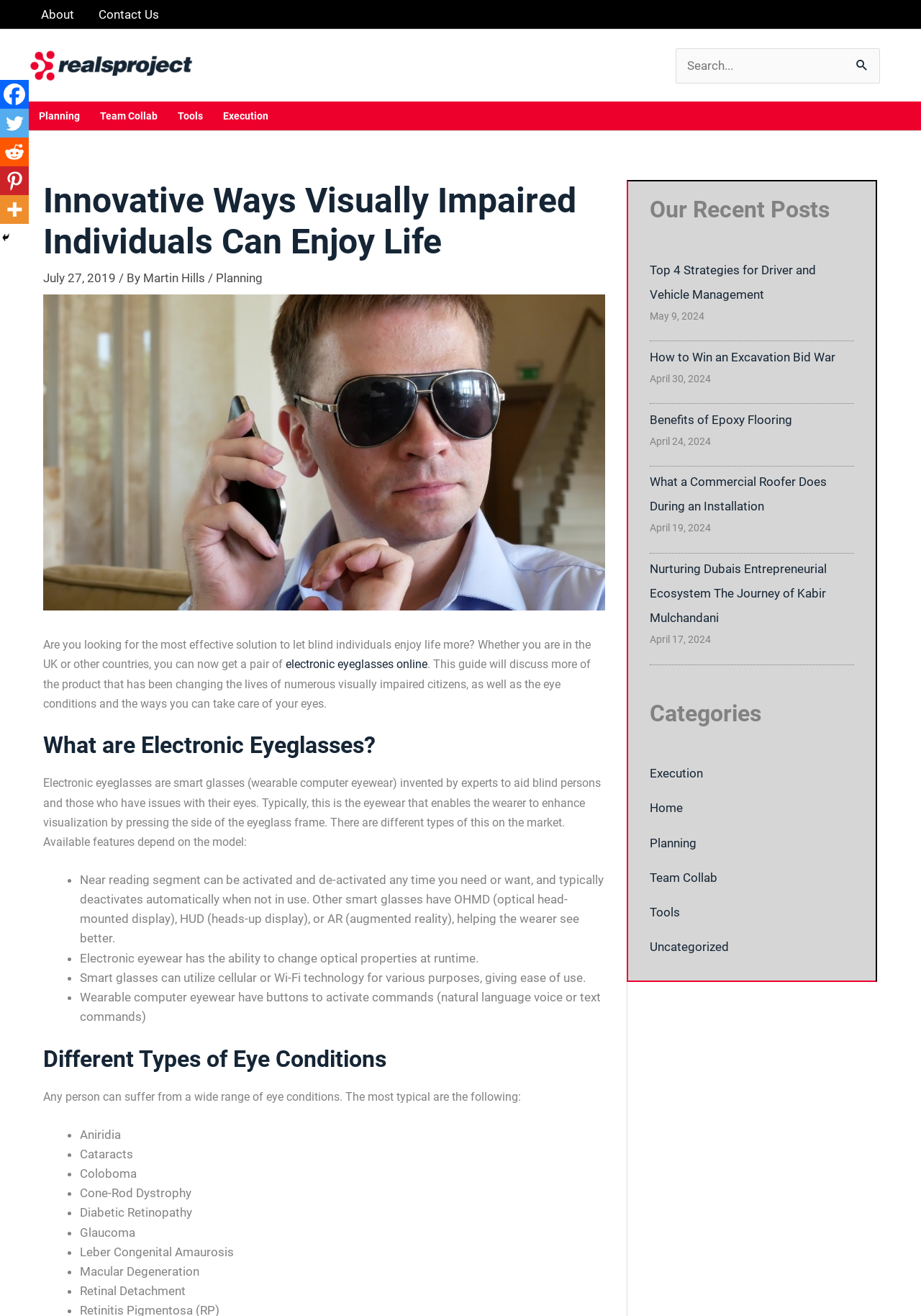Please determine the bounding box coordinates for the UI element described here. Use the format (top-left x, top-left y, bottom-right x, bottom-right y) with values bounded between 0 and 1: Benefits of Epoxy Flooring

[0.705, 0.313, 0.86, 0.324]